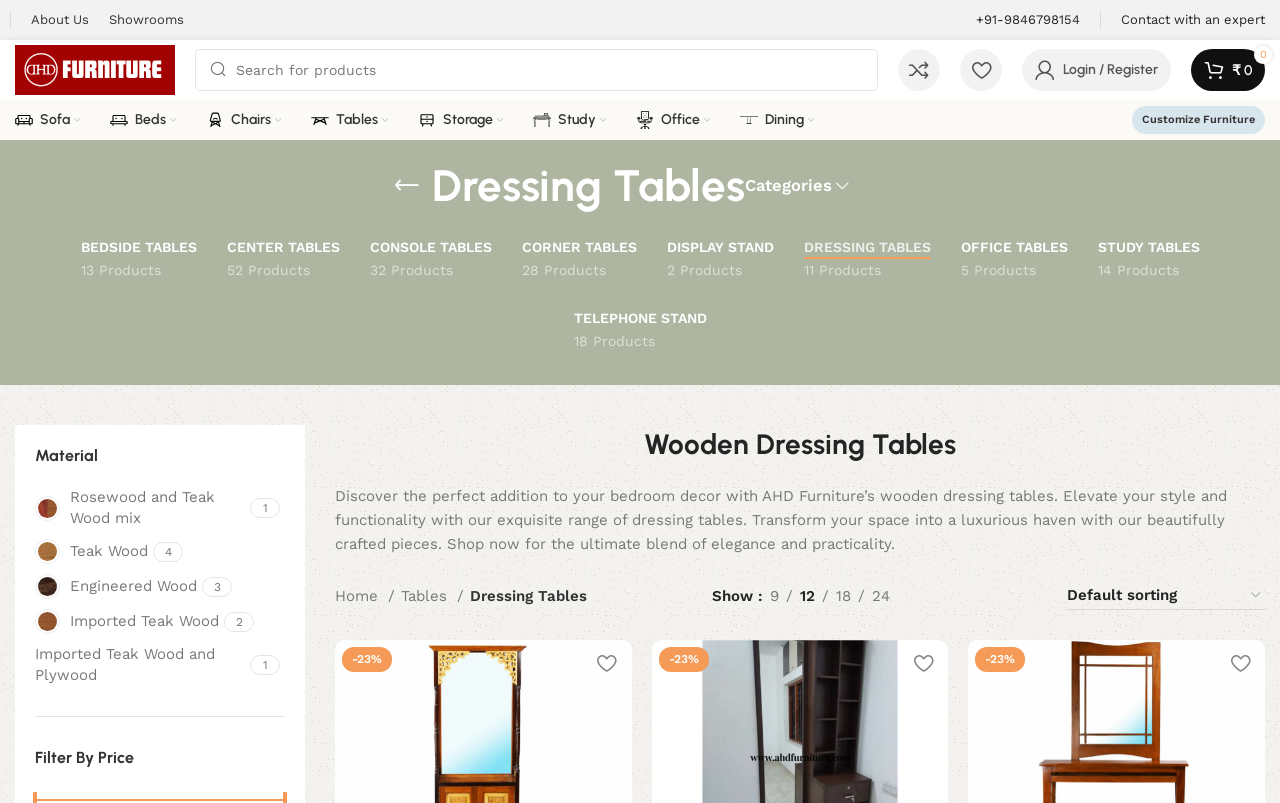Identify the bounding box coordinates for the element you need to click to achieve the following task: "Filter by price". Provide the bounding box coordinates as four float numbers between 0 and 1, in the form [left, top, right, bottom].

[0.027, 0.931, 0.223, 0.959]